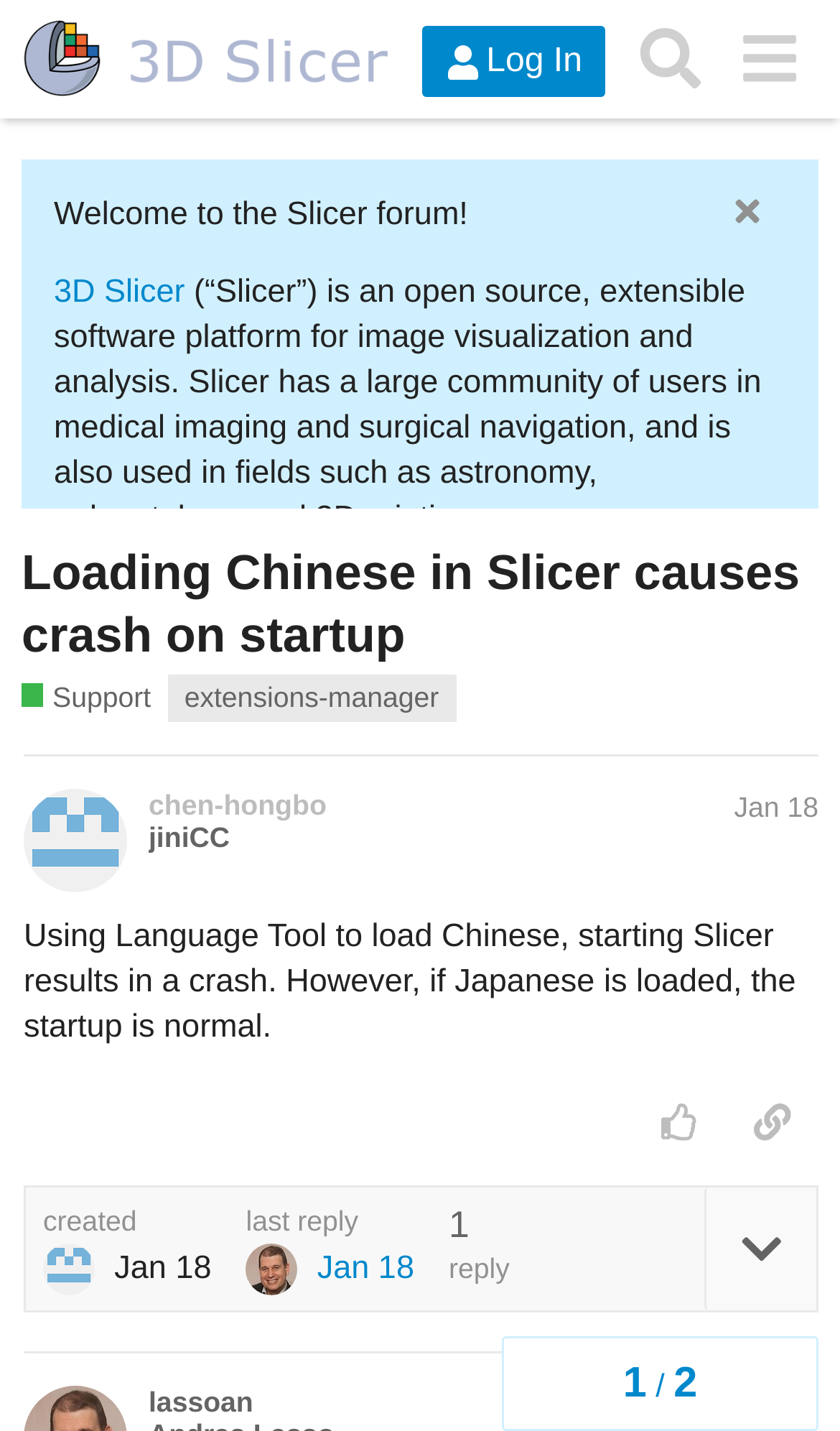Locate the UI element described by Log In and provide its bounding box coordinates. Use the format (top-left x, top-left y, bottom-right x, bottom-right y) with all values as floating point numbers between 0 and 1.

[0.502, 0.019, 0.721, 0.068]